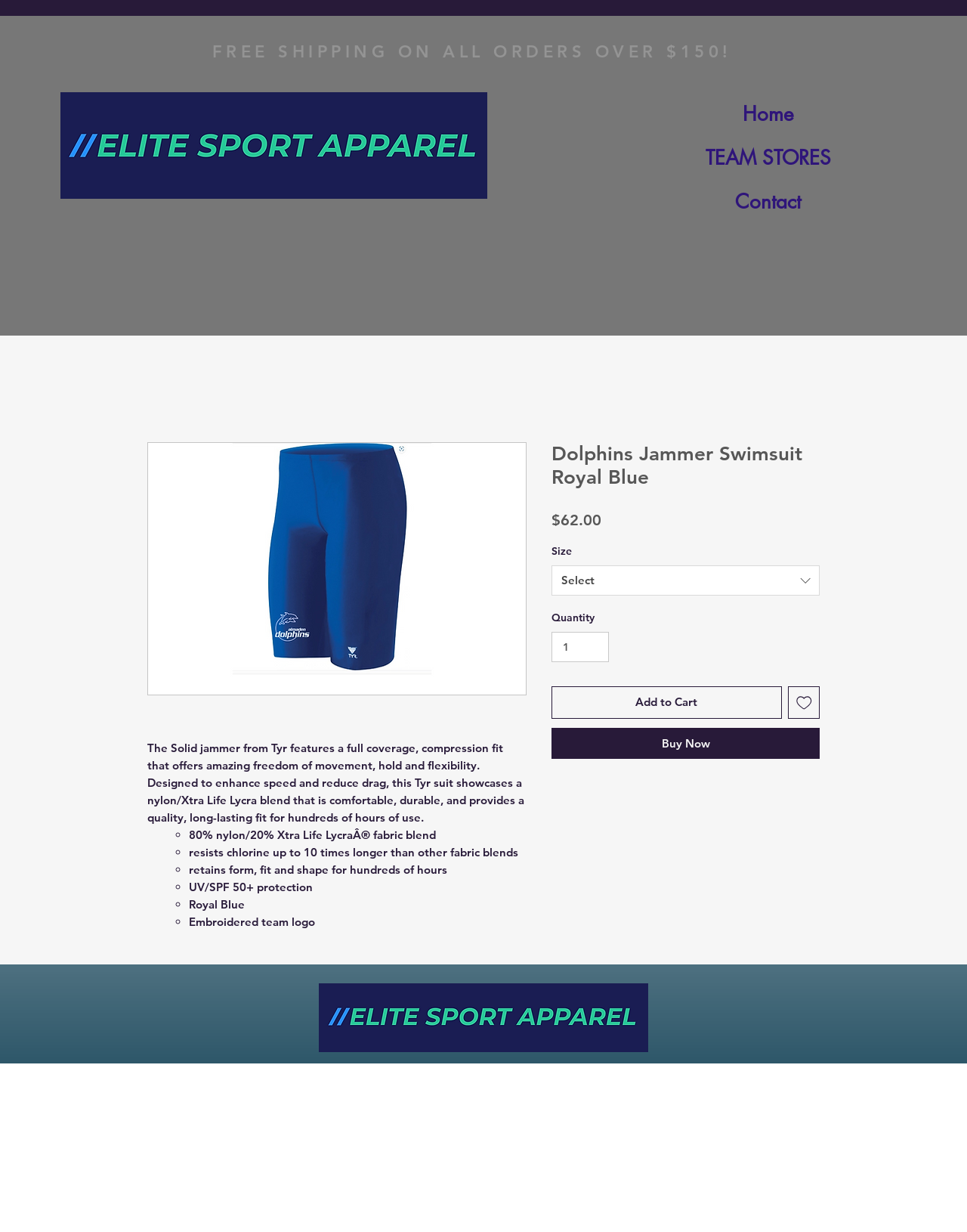Please give a short response to the question using one word or a phrase:
What is the color of the Dolphins Jammer Swimsuit?

Royal Blue